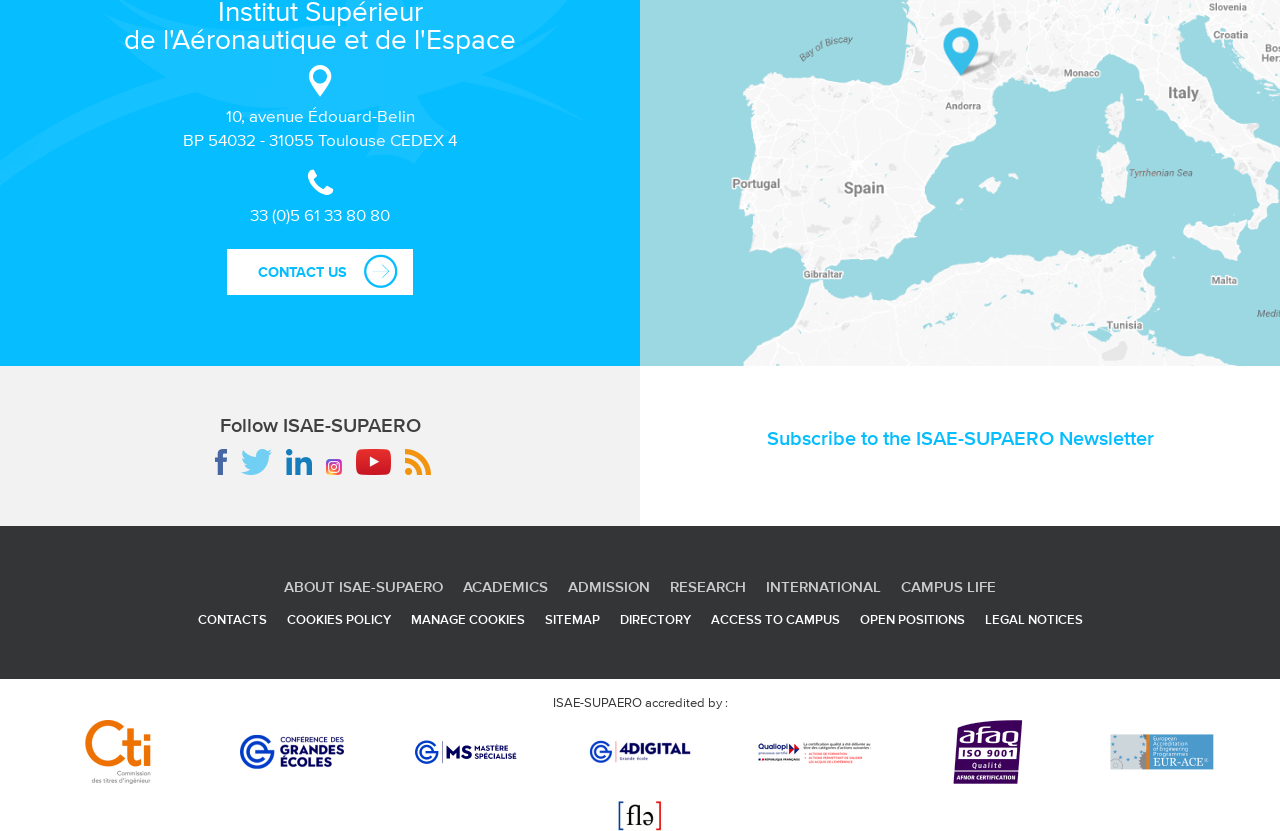What is the address of ISAE-SUPAERO?
Please give a well-detailed answer to the question.

I found the address by looking at the static text elements at the top of the webpage, which provide the address in a format that is typical for a French address.